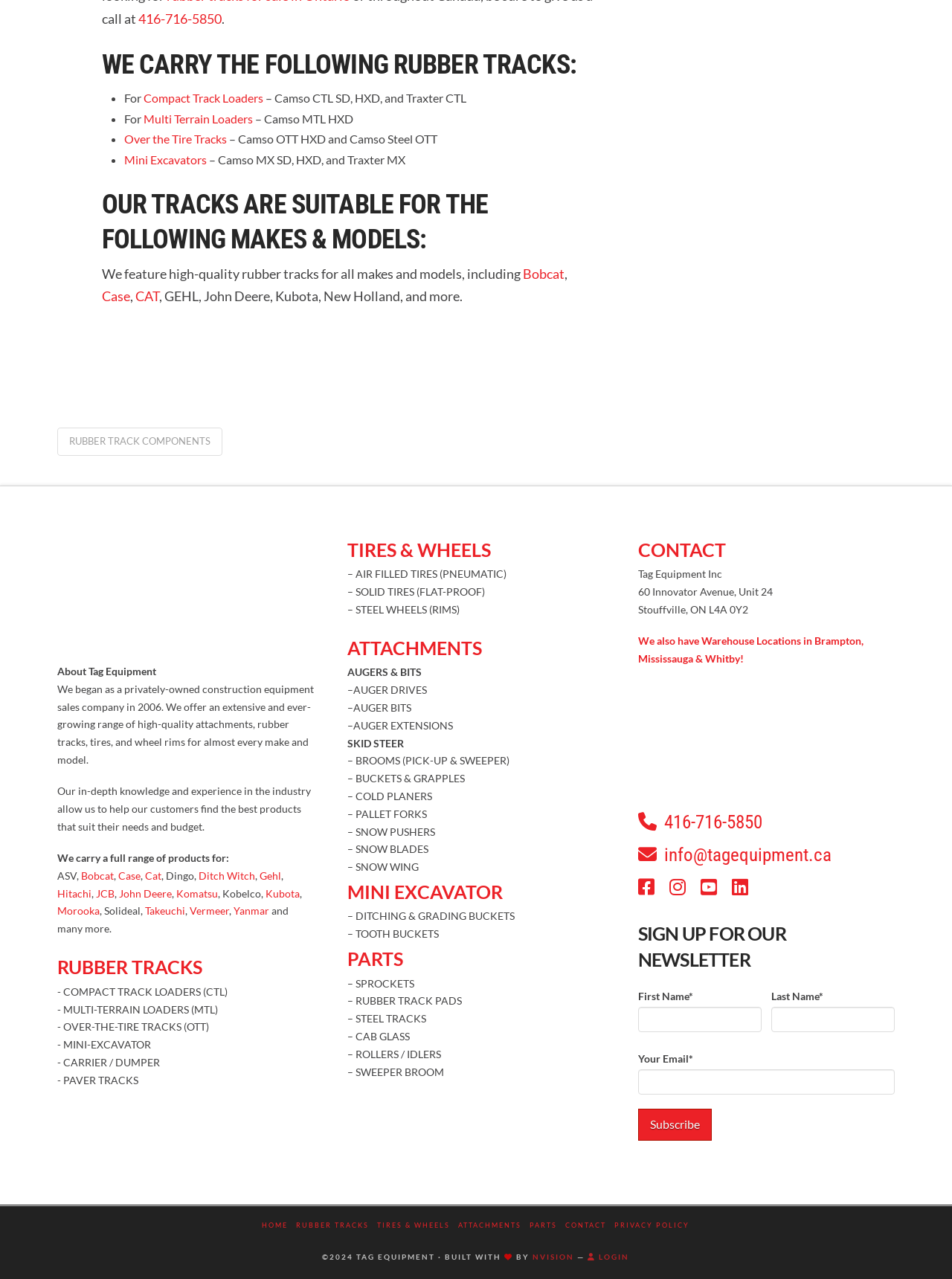Please identify the bounding box coordinates of the area that needs to be clicked to fulfill the following instruction: "Click on the 'Compact Track Loaders' link."

[0.15, 0.071, 0.276, 0.082]